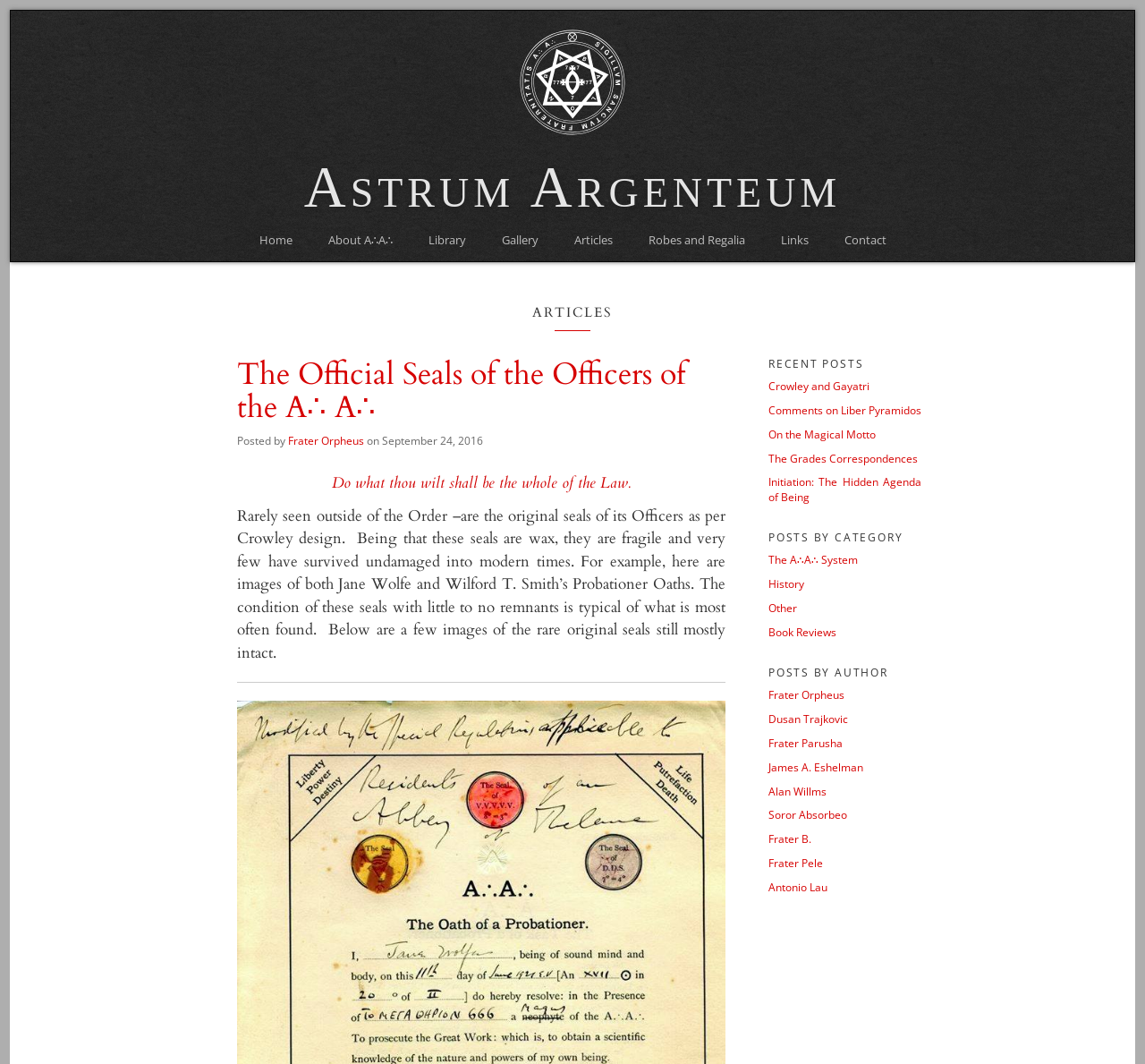Who is the author of the first post in the 'RECENT POSTS' section?
Please provide a comprehensive and detailed answer to the question.

The 'RECENT POSTS' section is located at the bottom of the webpage, and the first post is written by 'Frater Orpheus', which is indicated by the link 'Frater Orpheus' below the post title.